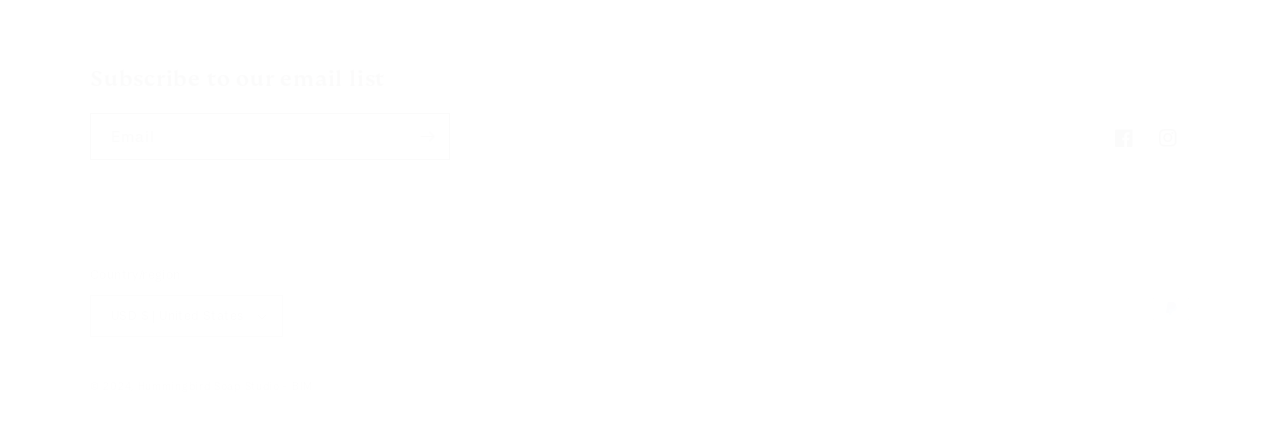What social media platforms are linked on the webpage?
Using the image, give a concise answer in the form of a single word or short phrase.

Facebook and Instagram